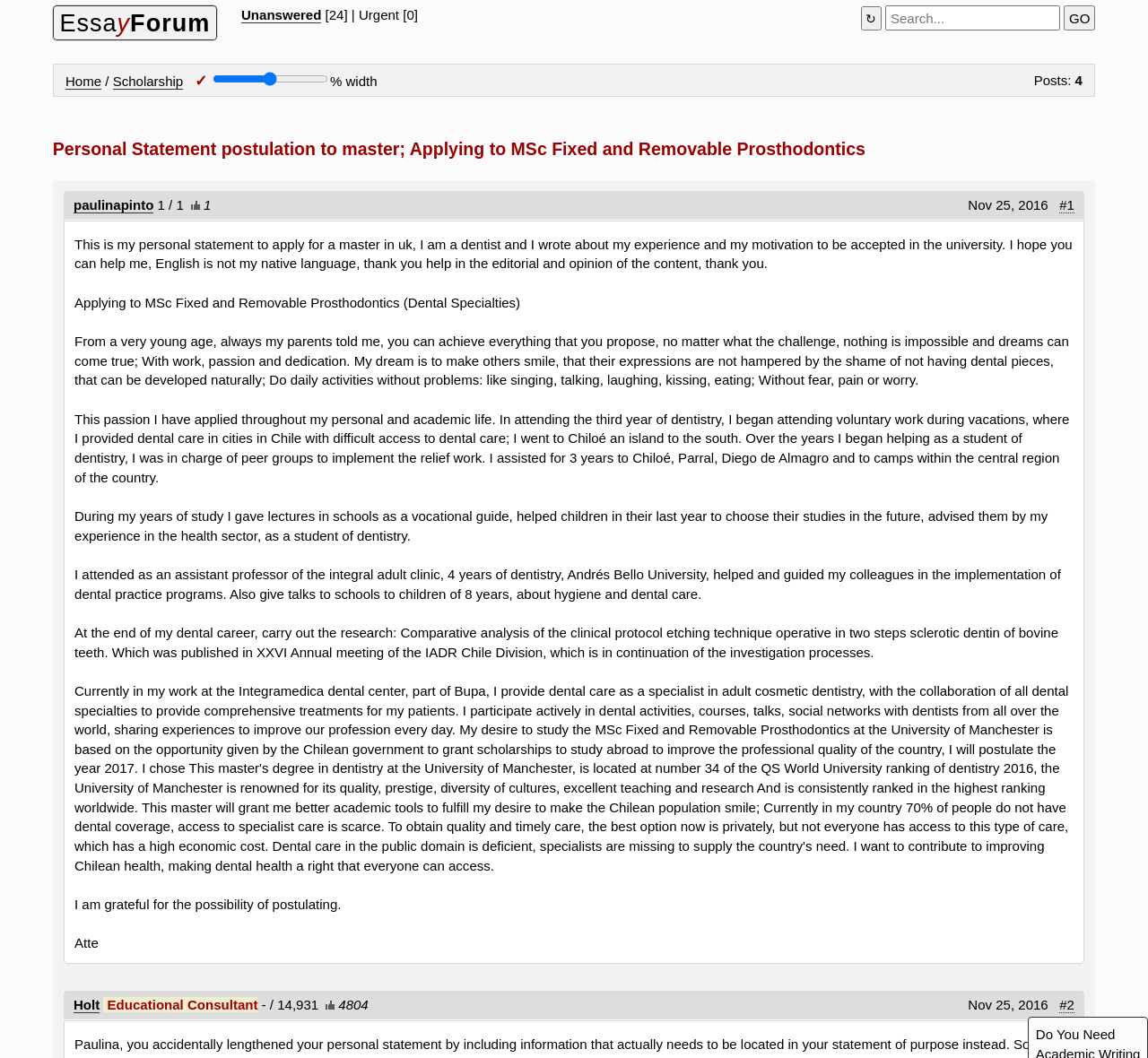Please give a one-word or short phrase response to the following question: 
How many posts does the user 'paulinapinto' have?

1